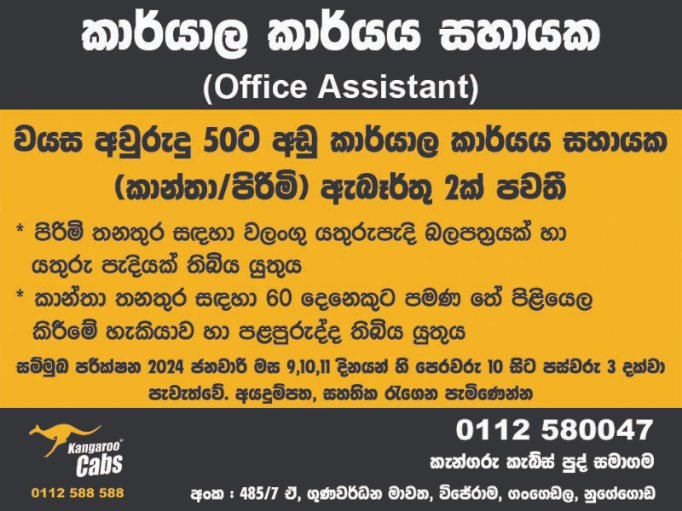What is the primary focus of the required qualifications?
Examine the screenshot and reply with a single word or phrase.

Suitable experience